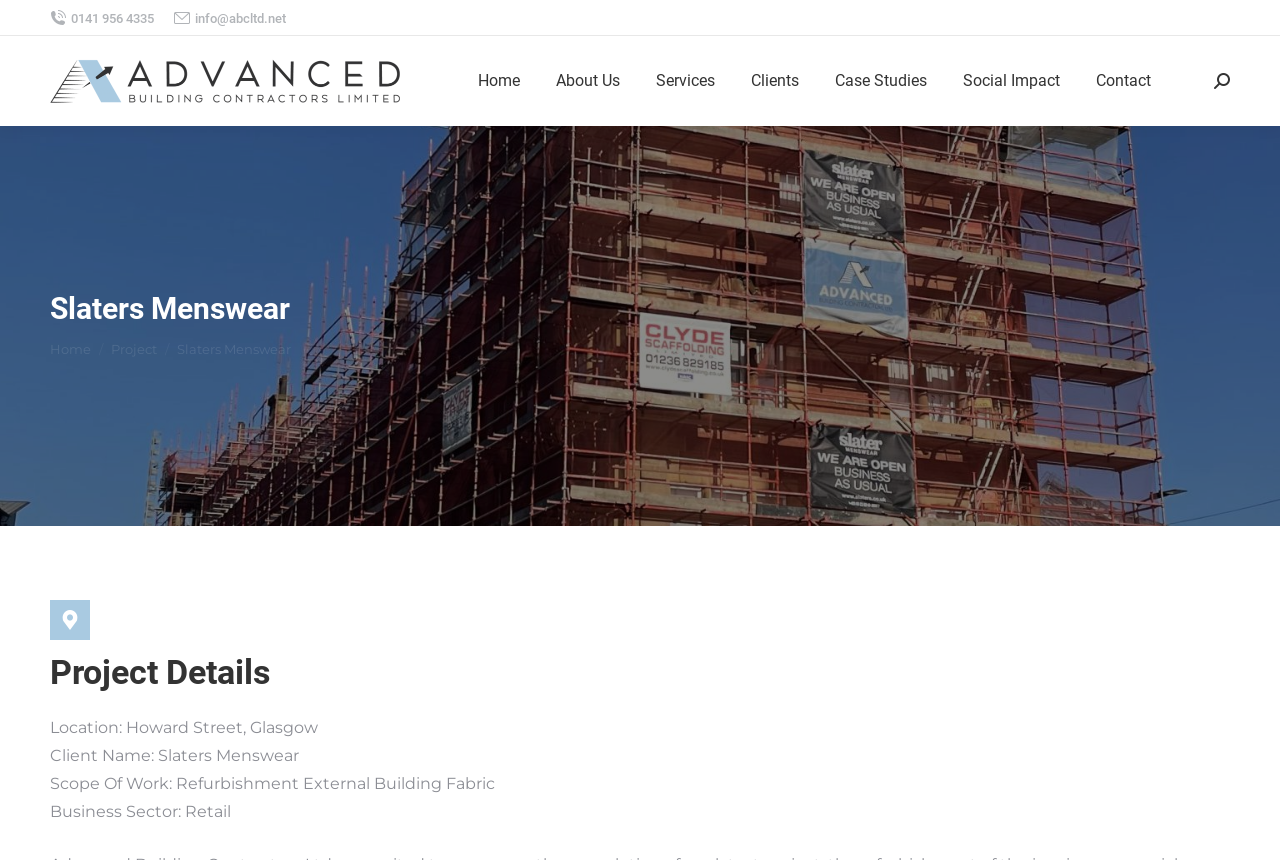Please find the bounding box coordinates of the clickable region needed to complete the following instruction: "Call the phone number". The bounding box coordinates must consist of four float numbers between 0 and 1, i.e., [left, top, right, bottom].

[0.039, 0.01, 0.12, 0.032]